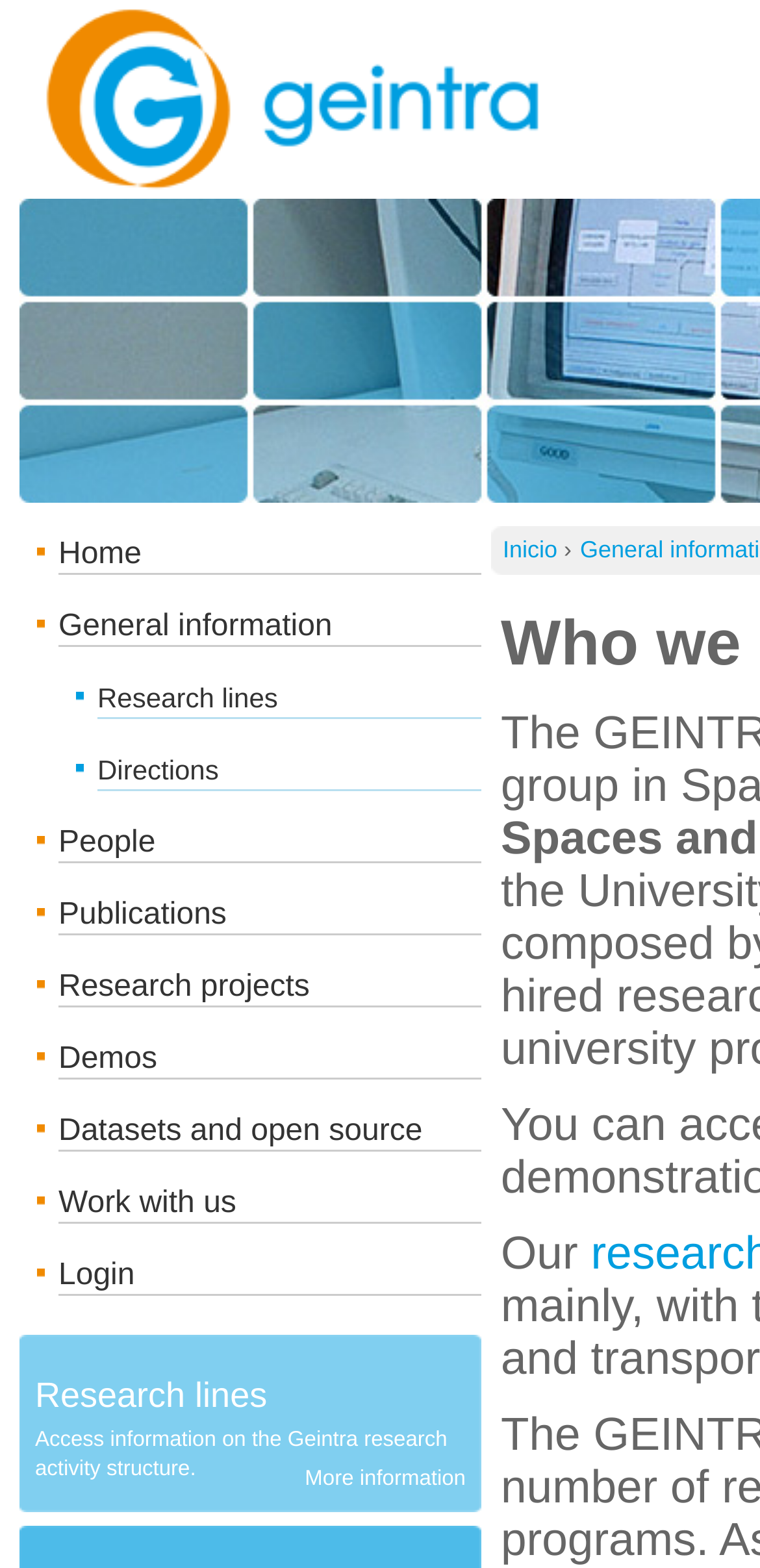What is the last menu item?
Please answer the question with a single word or phrase, referencing the image.

Login